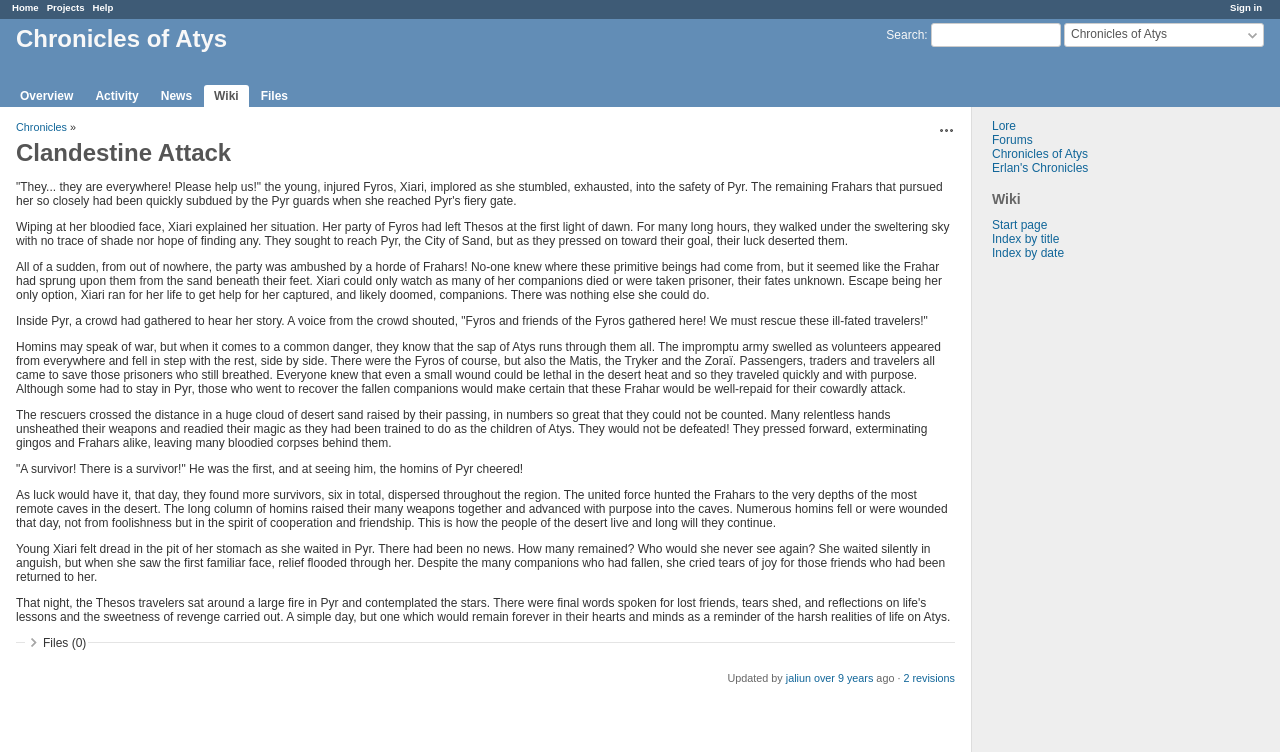Consider the image and give a detailed and elaborate answer to the question: 
How many files are there in the project?

The number of files can be found in the group element with the text 'Files (0)' which is located at the bottom of the webpage.